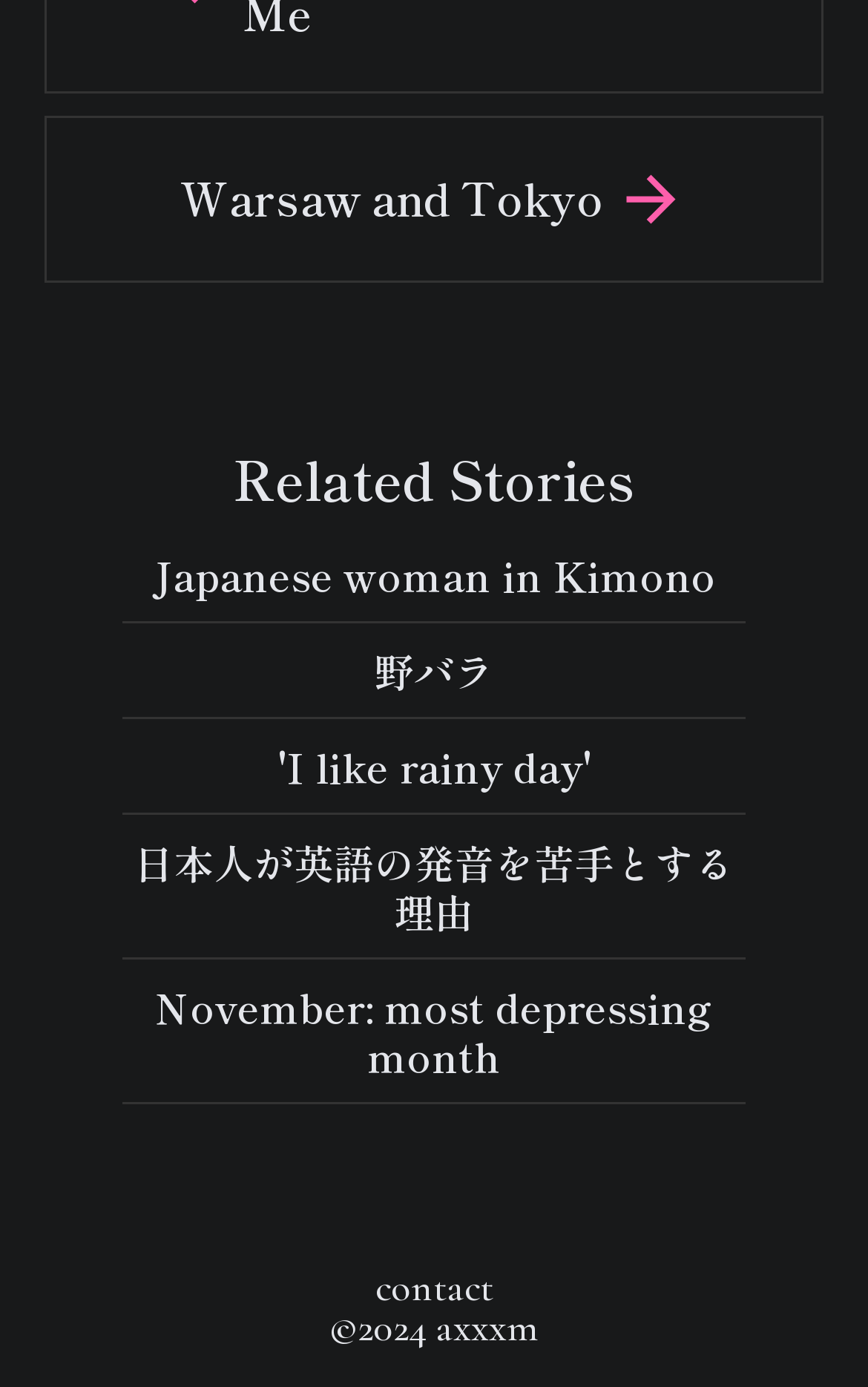Identify the bounding box for the UI element that is described as follows: "©2024 axxxm".

[0.378, 0.938, 0.622, 0.974]